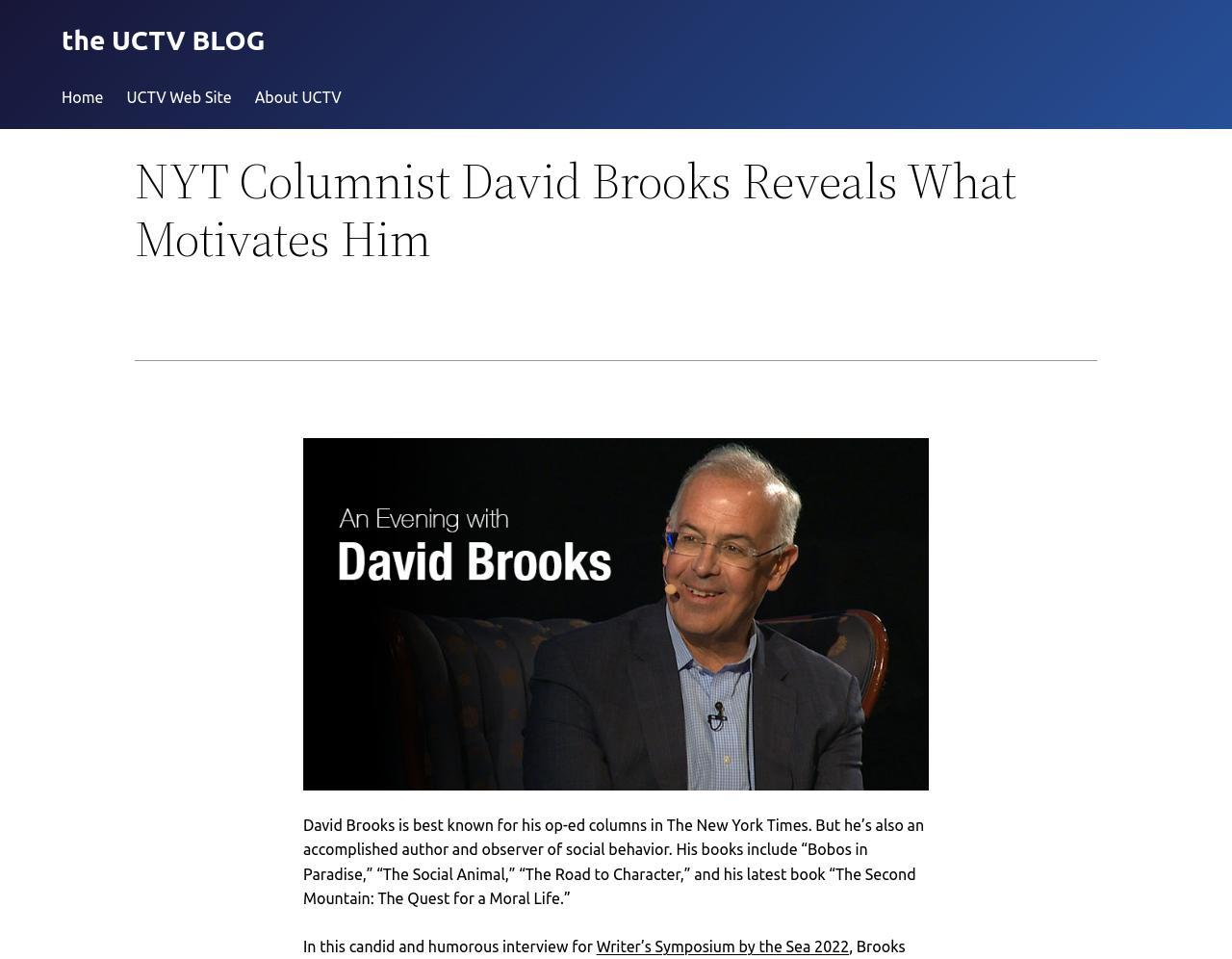Your task is to extract the text of the main heading from the webpage.

the UCTV BLOG